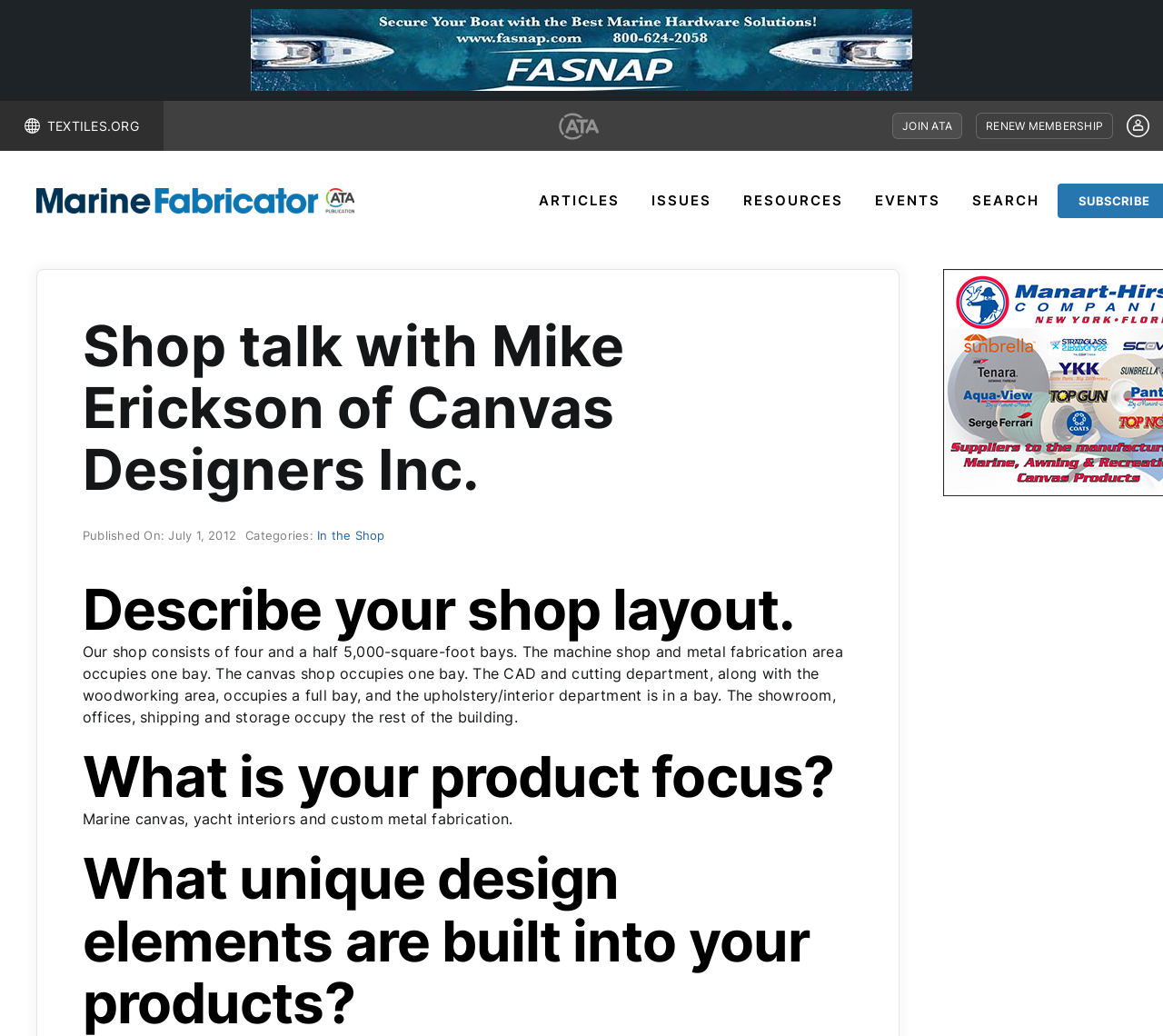What is the location of the CAD and cutting department?
Using the picture, provide a one-word or short phrase answer.

A full bay